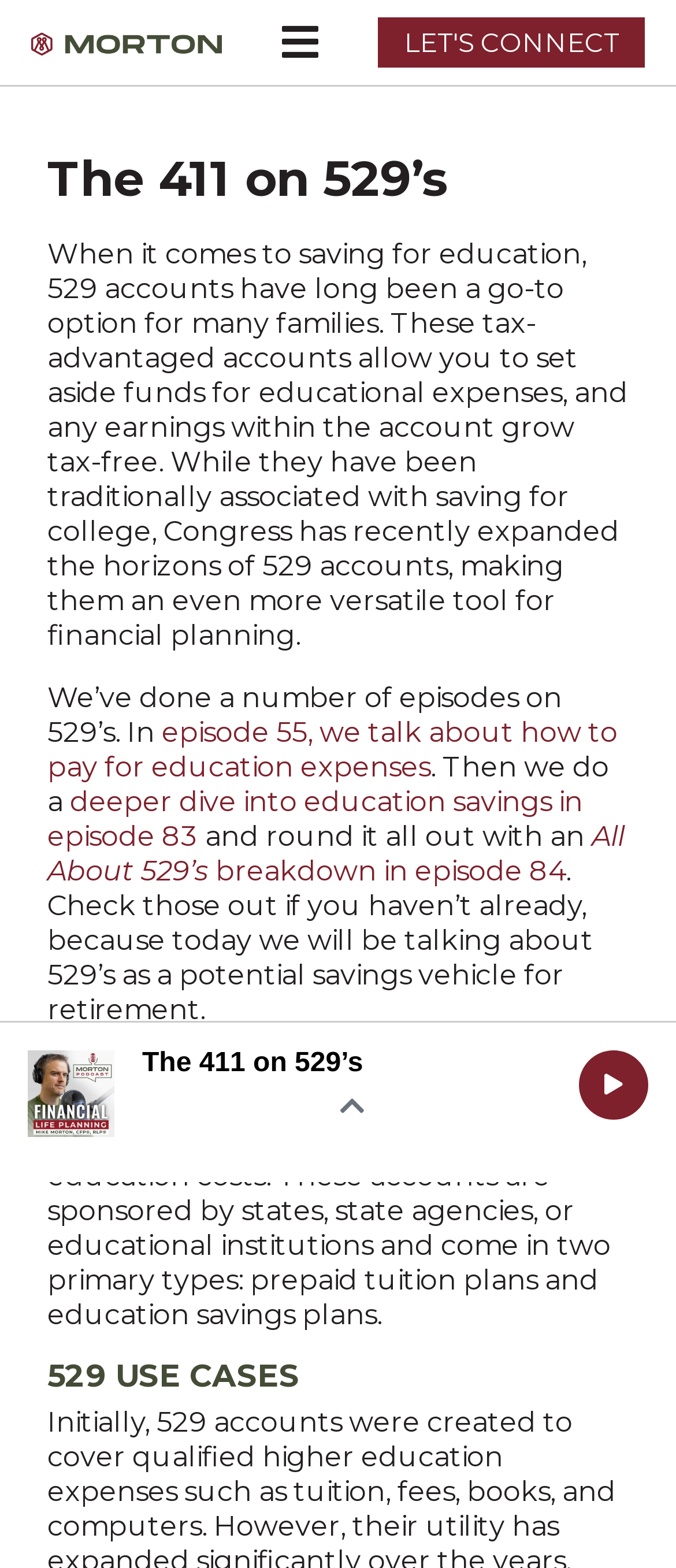Offer a meticulous description of the webpage's structure and content.

The webpage is focused on discussing 529 accounts, a type of tax-advantaged savings plan designed for education expenses. At the top left, there is a link to "Morton Financial Advice" accompanied by an image with the same name. On the top right, there is a link to "LET'S CONNECT". 

Below the top section, there is a heading "The 411 on 529’s" followed by a paragraph of text that explains the basics of 529 accounts and their traditional association with saving for college. The text also mentions that Congress has recently expanded the use of 529 accounts, making them more versatile for financial planning.

The webpage then references previous episodes that discussed 529 accounts, with links to episodes 55, 83, and 84. These links are scattered throughout a block of text that discusses the content of these episodes.

Further down, there is a section that provides a brief overview of 529 accounts, explaining that they are sponsored by states, state agencies, or educational institutions and come in two primary types: prepaid tuition plans and education savings plans.

Below this section, there is a heading "529 USE CASES". 

At the bottom left, there is a repeated instance of the text "The 411 on 529’s", and at the bottom right, there is an "Audio Player" section with a "Play" button.